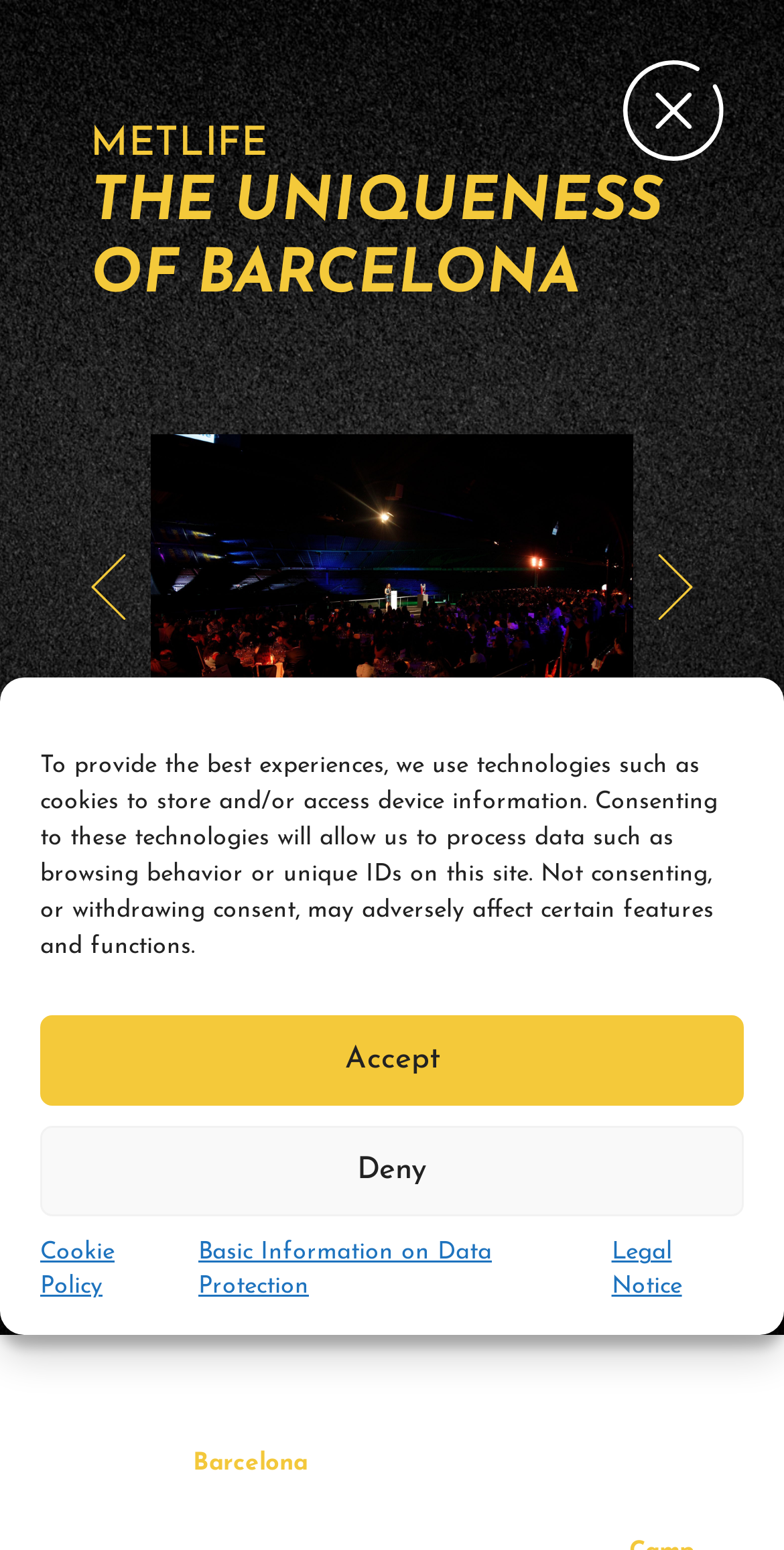What is the city where the event took place?
Please utilize the information in the image to give a detailed response to the question.

Based on the webpage content, I found that the city where the event took place is Barcelona, as mentioned in the text '...discover unusual and authentic local places in Barcelona...'